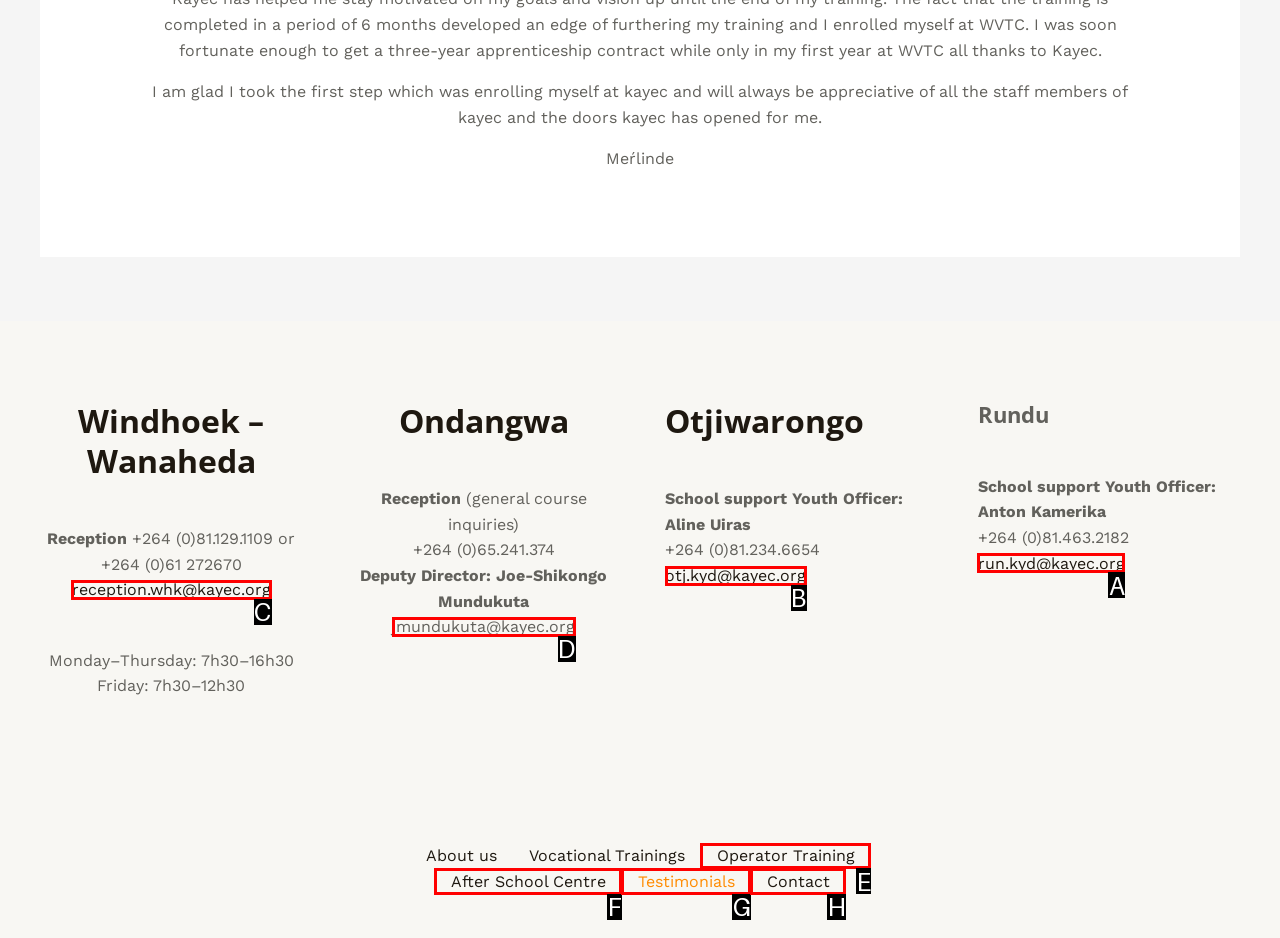Tell me the letter of the correct UI element to click for this instruction: Contact the reception in Windhoek. Answer with the letter only.

C